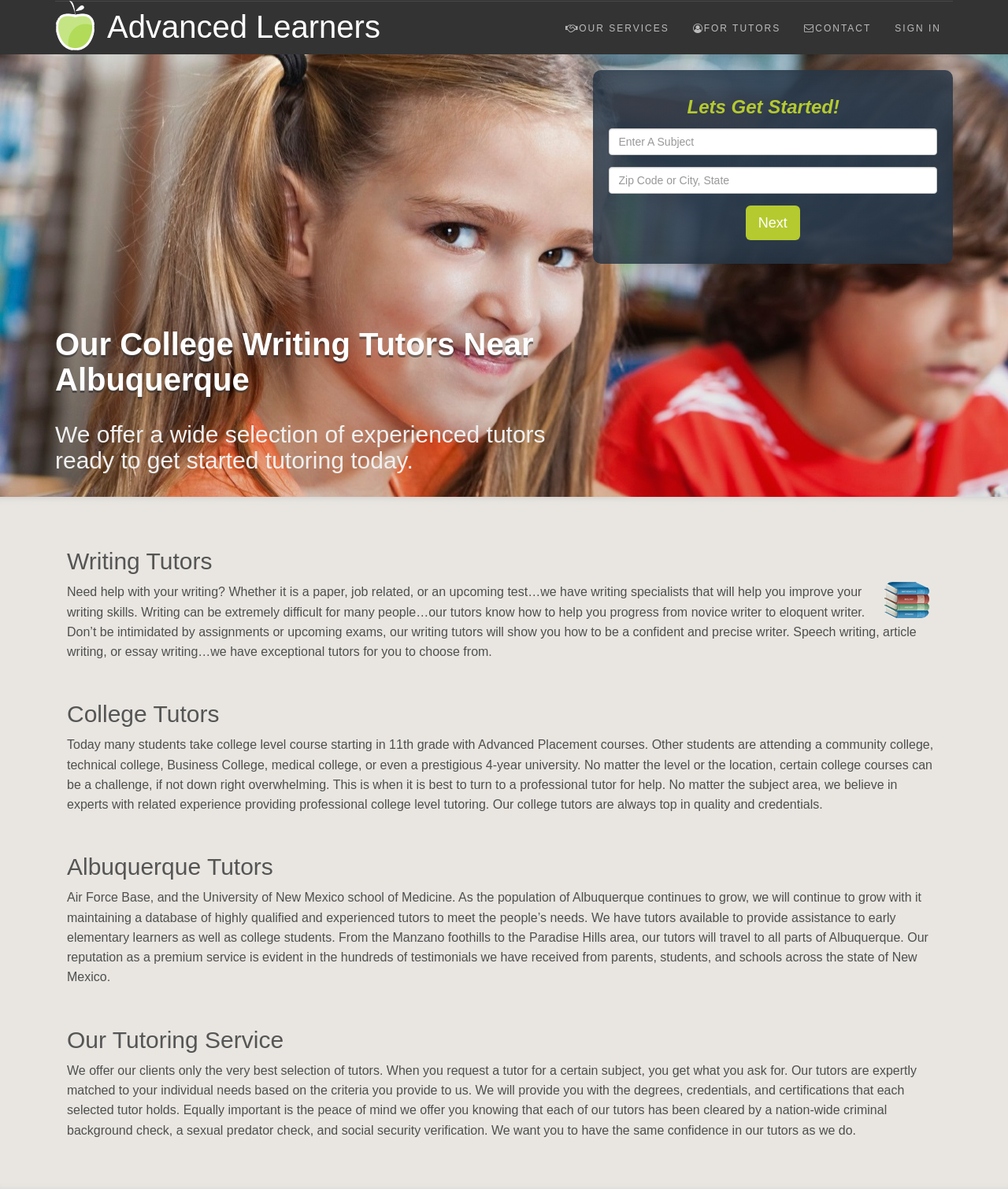Given the element description, predict the bounding box coordinates in the format (top-left x, top-left y, bottom-right x, bottom-right y). Make sure all values are between 0 and 1. Here is the element description: Sign In

[0.876, 0.007, 0.945, 0.04]